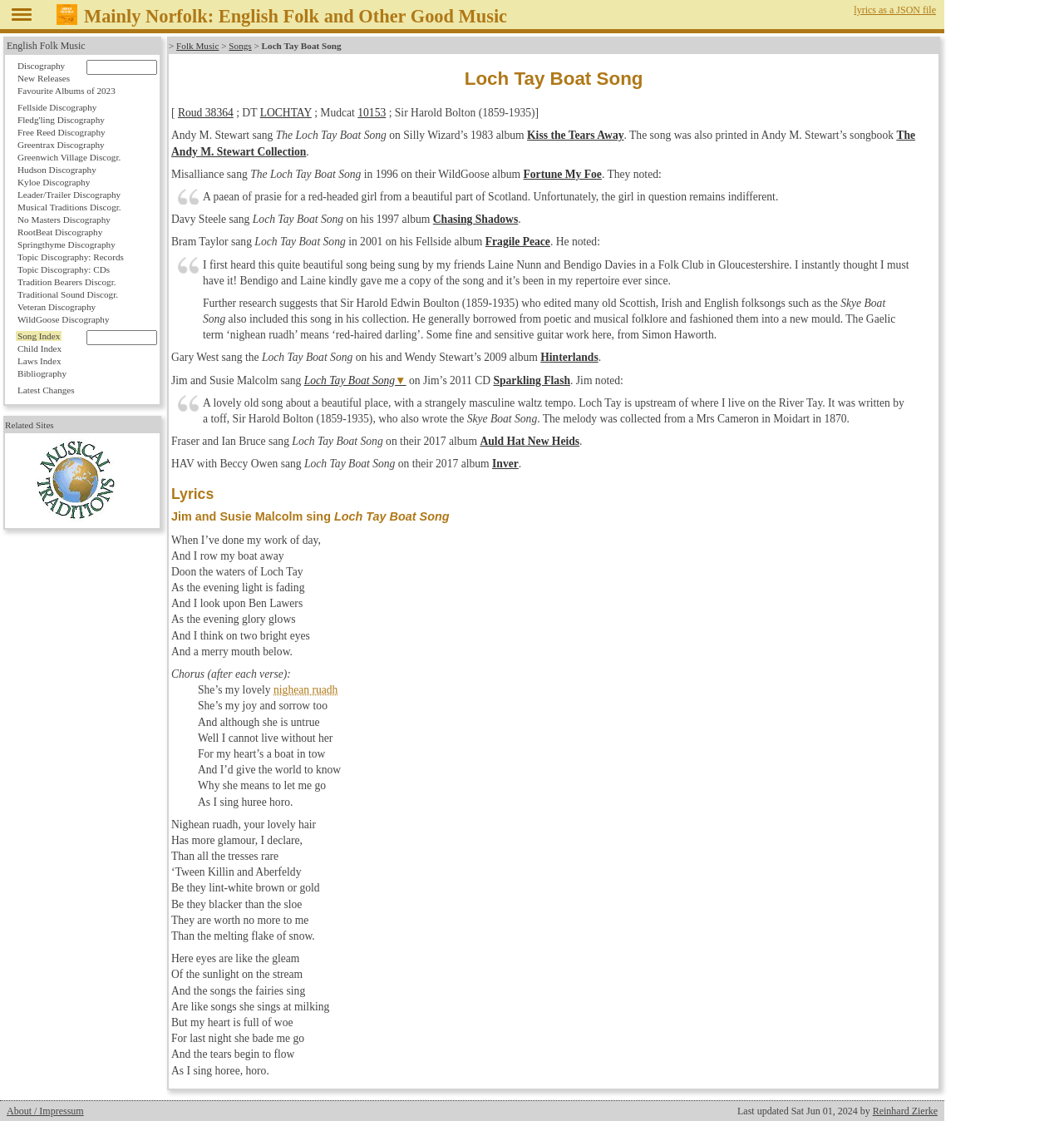Find the bounding box of the element with the following description: "New Releases". The coordinates must be four float numbers between 0 and 1, formatted as [left, top, right, bottom].

[0.015, 0.064, 0.143, 0.075]